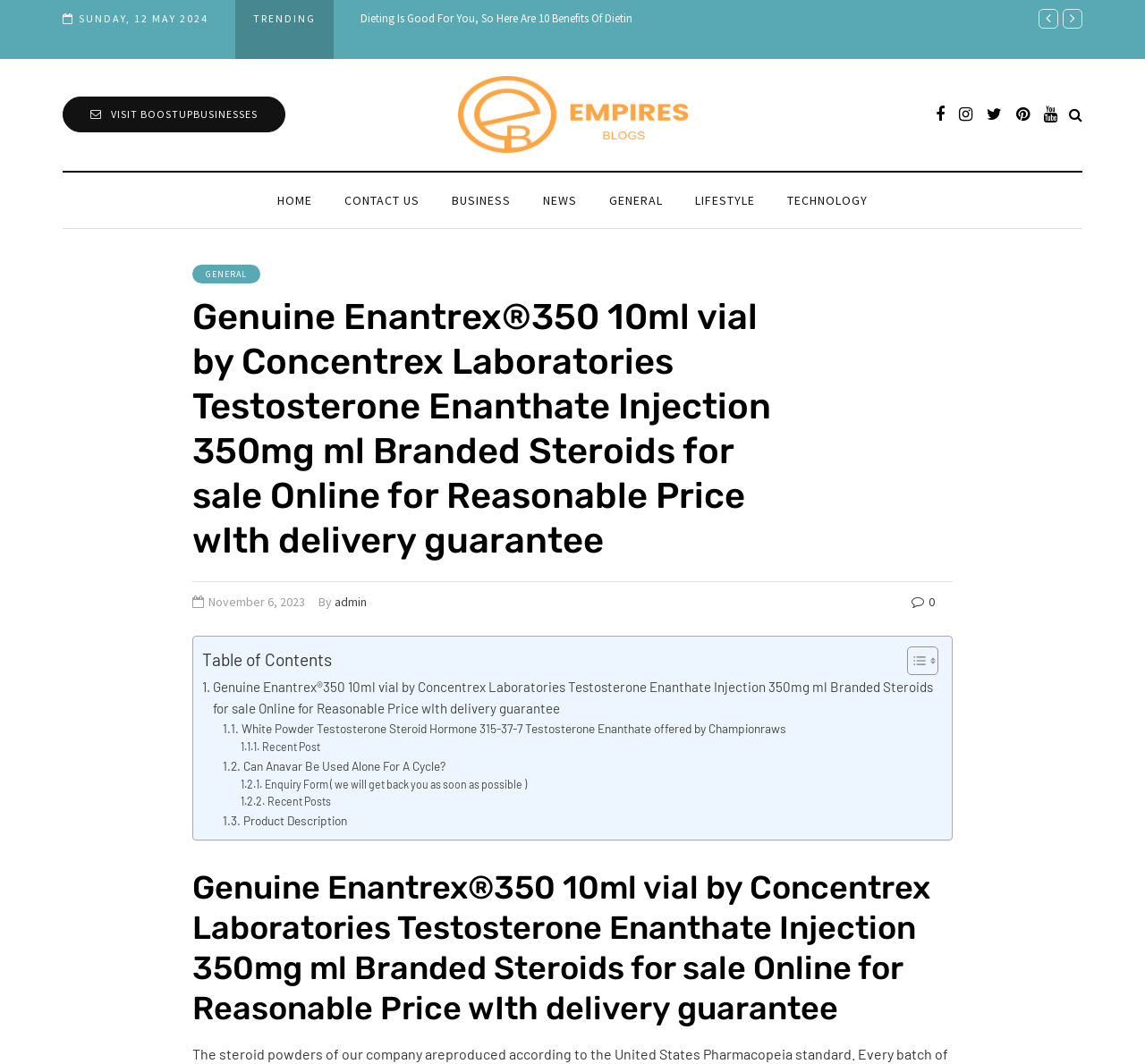How many social media links are there?
From the screenshot, provide a brief answer in one word or phrase.

5